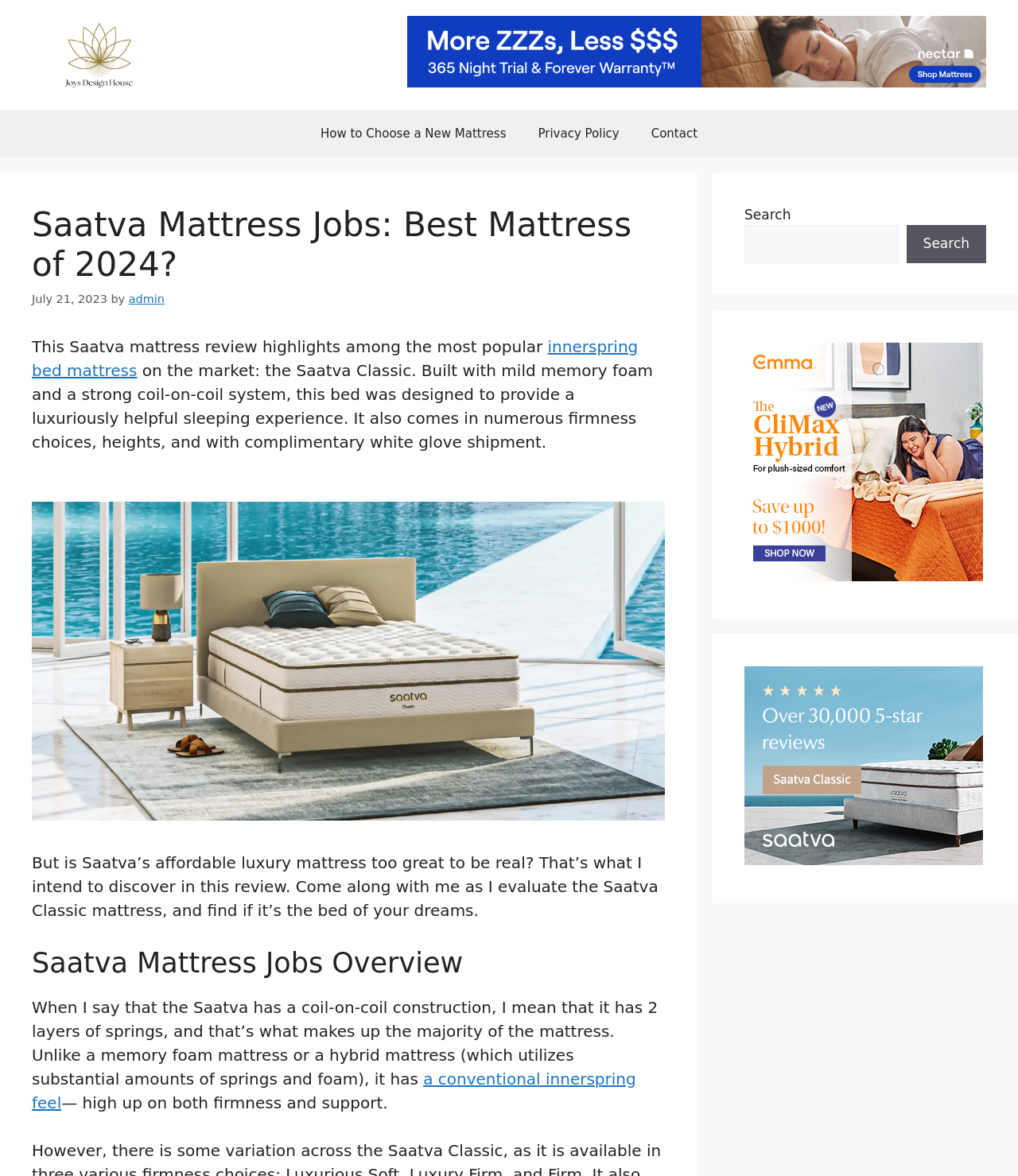Generate a thorough caption detailing the webpage content.

The webpage is about Saatva Mattress Jobs, with a focus on reviewing the Saatva Classic mattress. At the top, there is a banner with a link to "Joys Design House" and an image of the same. Below the banner, there is a navigation menu with links to "How to Choose a New Mattress", "Privacy Policy", and "Contact".

The main content area has a heading that reads "Saatva Mattress Jobs: Best Mattress of 2024?" with a timestamp "July 21, 2023" and an author credit "by admin". The text below the heading describes the Saatva Classic mattress, highlighting its features such as mild memory foam and a strong coil-on-coil system. There is also a link to "innerspring bed mattress" and a mention of the mattress being available in various firmness choices, heights, and with complimentary white glove shipment.

Further down, there is a section with a heading "Saatva Mattress Jobs Overview" that provides more details about the mattress, including its coil-on-coil construction and conventional innerspring feel. There are also links to related topics, such as "a conventional innerspring feel".

On the right side of the page, there are three complementary sections with links and images. The first section has a link to "Emma US Savings" with an image, the second section has a link with an image, and the third section has a link with an image.

At the top right corner, there is a search box with a button and a label "Search".